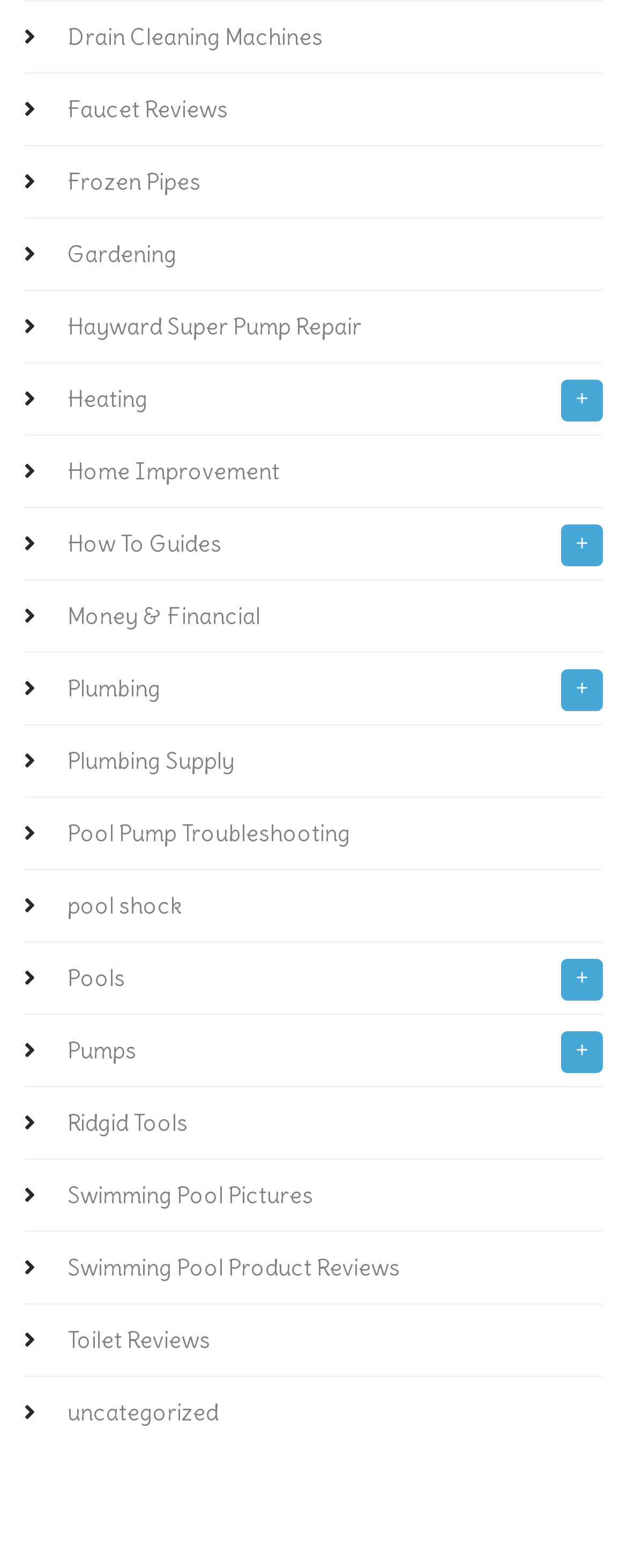Please locate the bounding box coordinates of the region I need to click to follow this instruction: "Press the '+' button".

[0.895, 0.242, 0.962, 0.268]